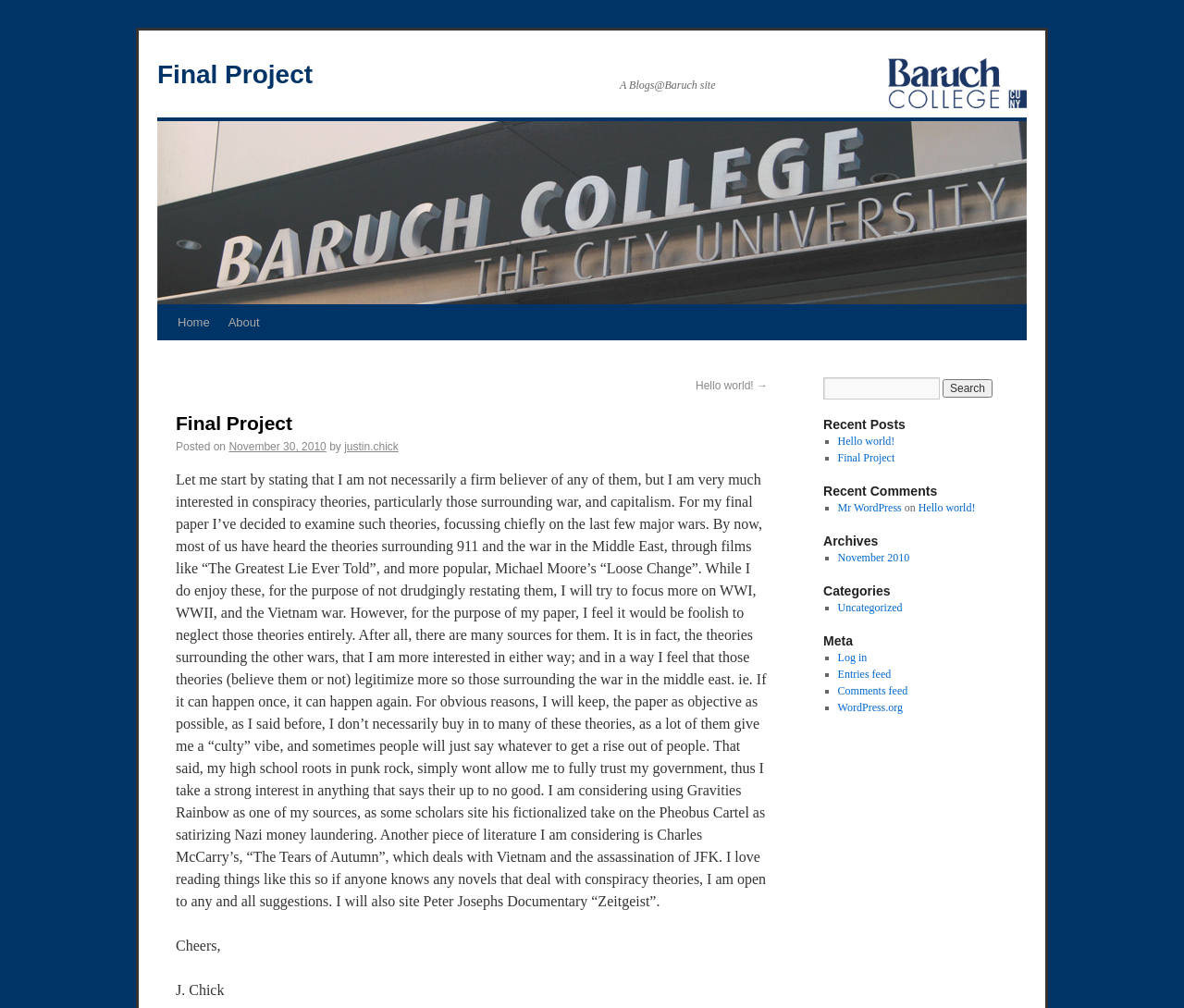Find the bounding box coordinates corresponding to the UI element with the description: "Uncategorized". The coordinates should be formatted as [left, top, right, bottom], with values as floats between 0 and 1.

[0.707, 0.596, 0.762, 0.609]